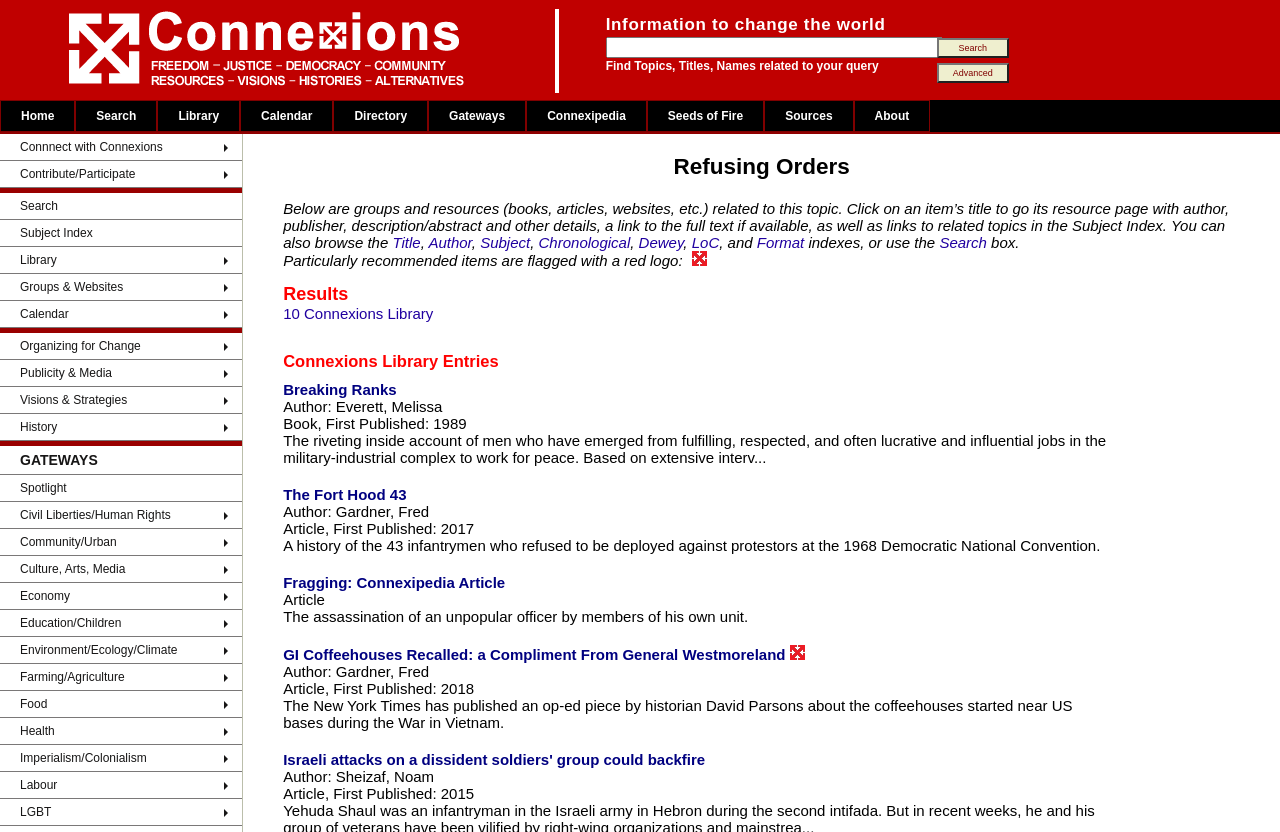Please identify the bounding box coordinates of the region to click in order to complete the given instruction: "Click on the 'Advanced' button". The coordinates should be four float numbers between 0 and 1, i.e., [left, top, right, bottom].

[0.732, 0.075, 0.788, 0.099]